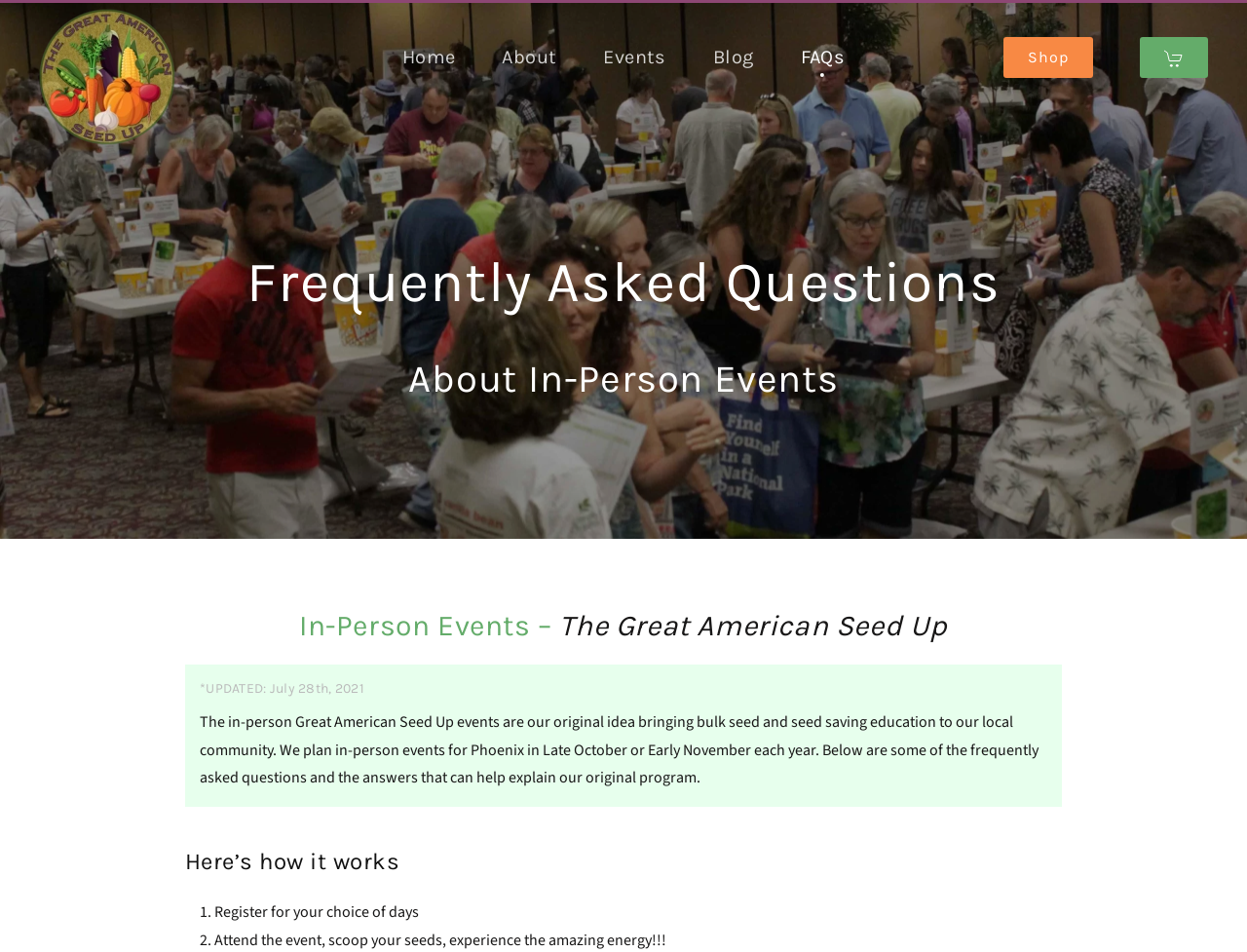Refer to the image and offer a detailed explanation in response to the question: What is the purpose of the in-person events?

I determined the answer by reading the StaticText element that says 'The in-person Great American Seed Up events are our original idea bringing bulk seed and seed saving education to our local community.' This suggests that the purpose of the in-person events is to provide bulk seed and seed saving education.